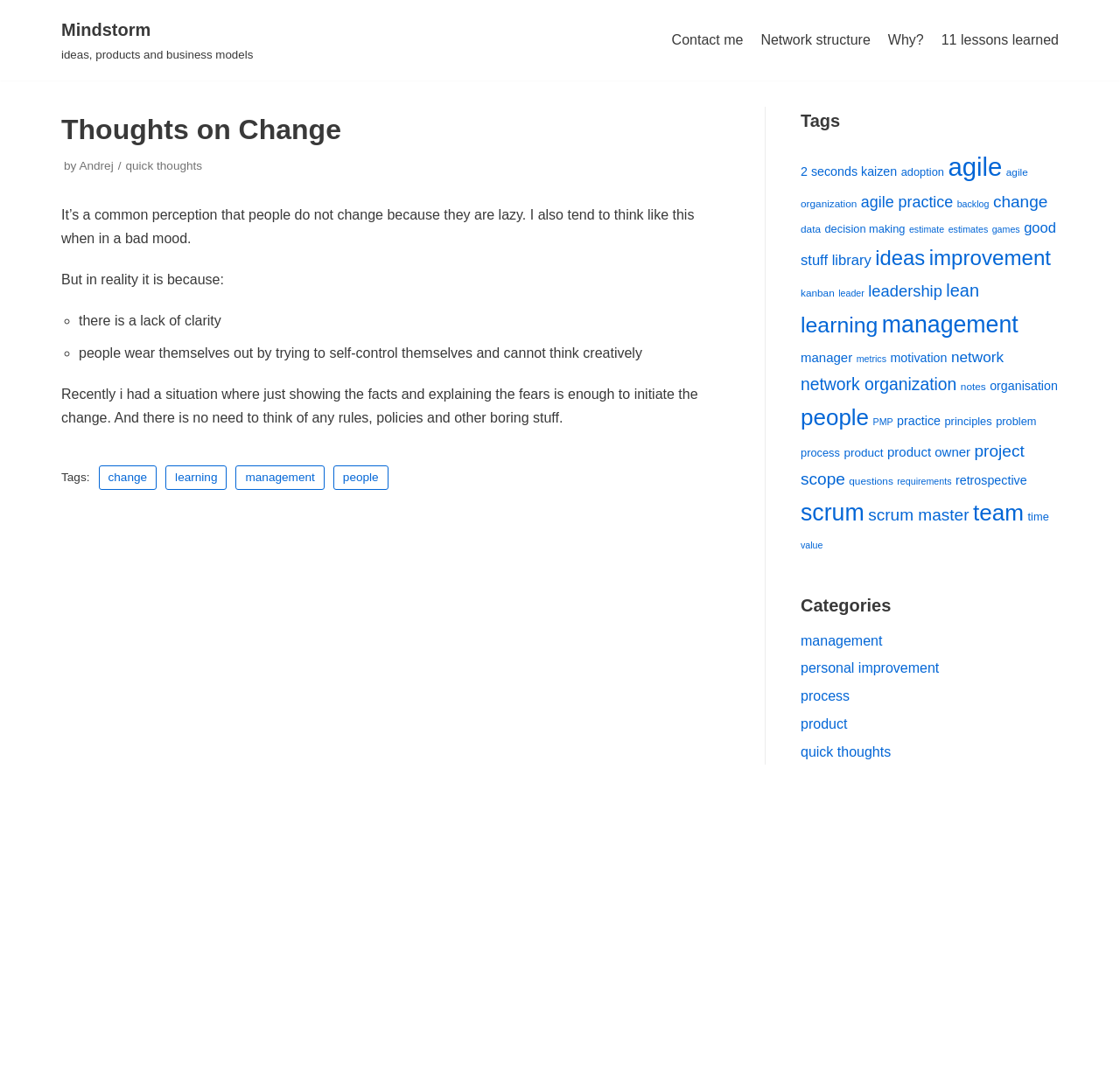Determine the heading of the webpage and extract its text content.

Thoughts on Change